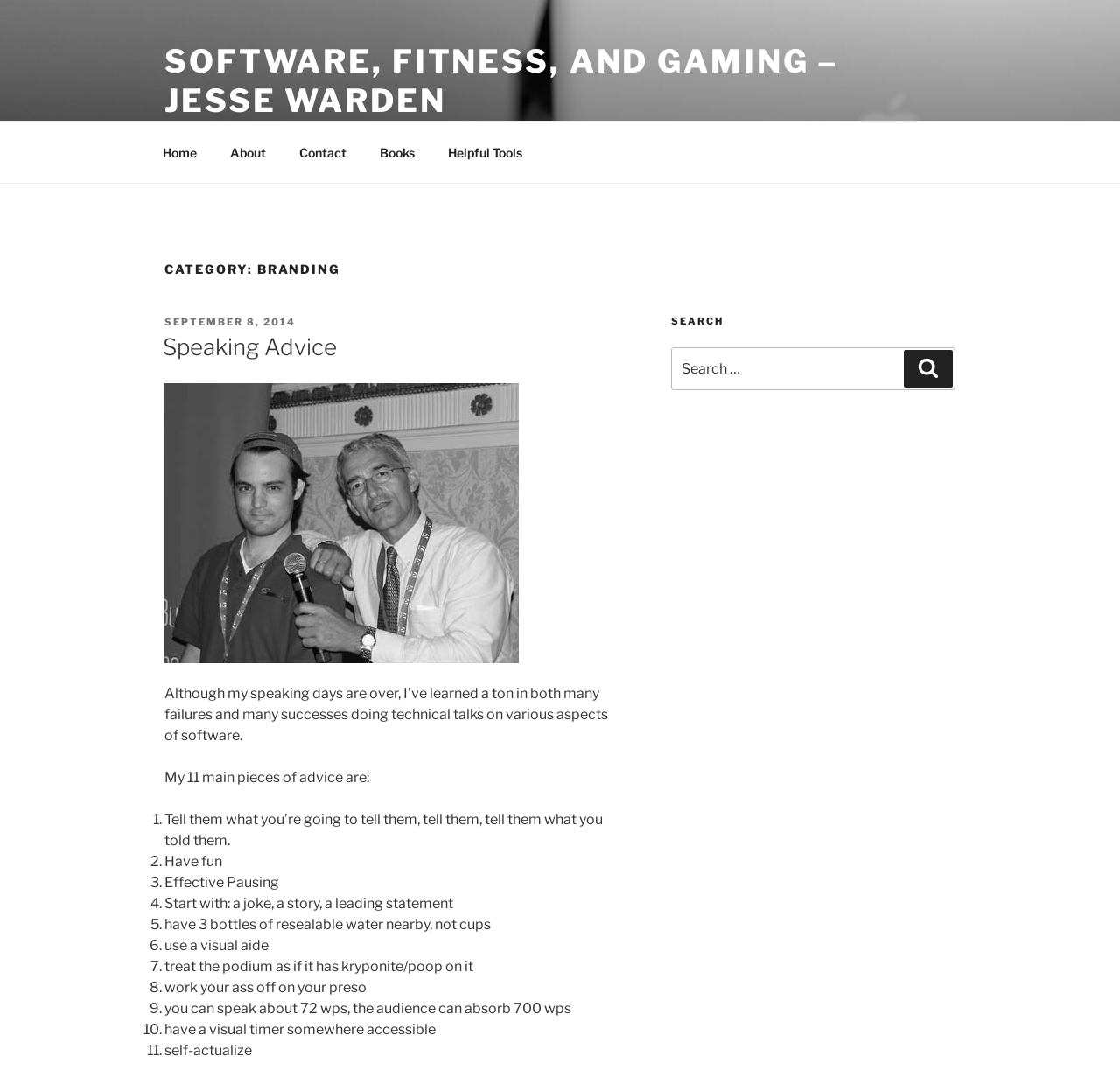Find and provide the bounding box coordinates for the UI element described here: "About". The coordinates should be given as four float numbers between 0 and 1: [left, top, right, bottom].

[0.191, 0.121, 0.251, 0.16]